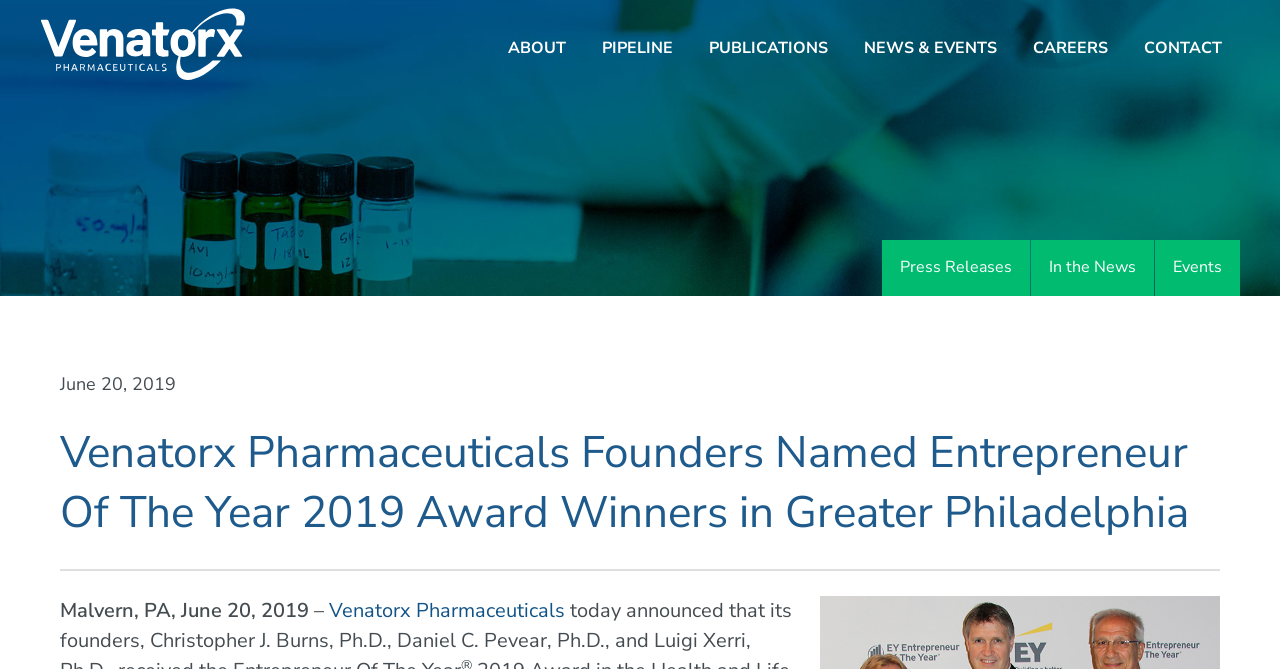What are the categories of news and events?
From the details in the image, provide a complete and detailed answer to the question.

I found the answer by looking at the link elements with IDs 314, 315, and 316, which have the text 'Press Releases', 'In the News', and 'Events', respectively. These links are likely categories for news and events related to the company.